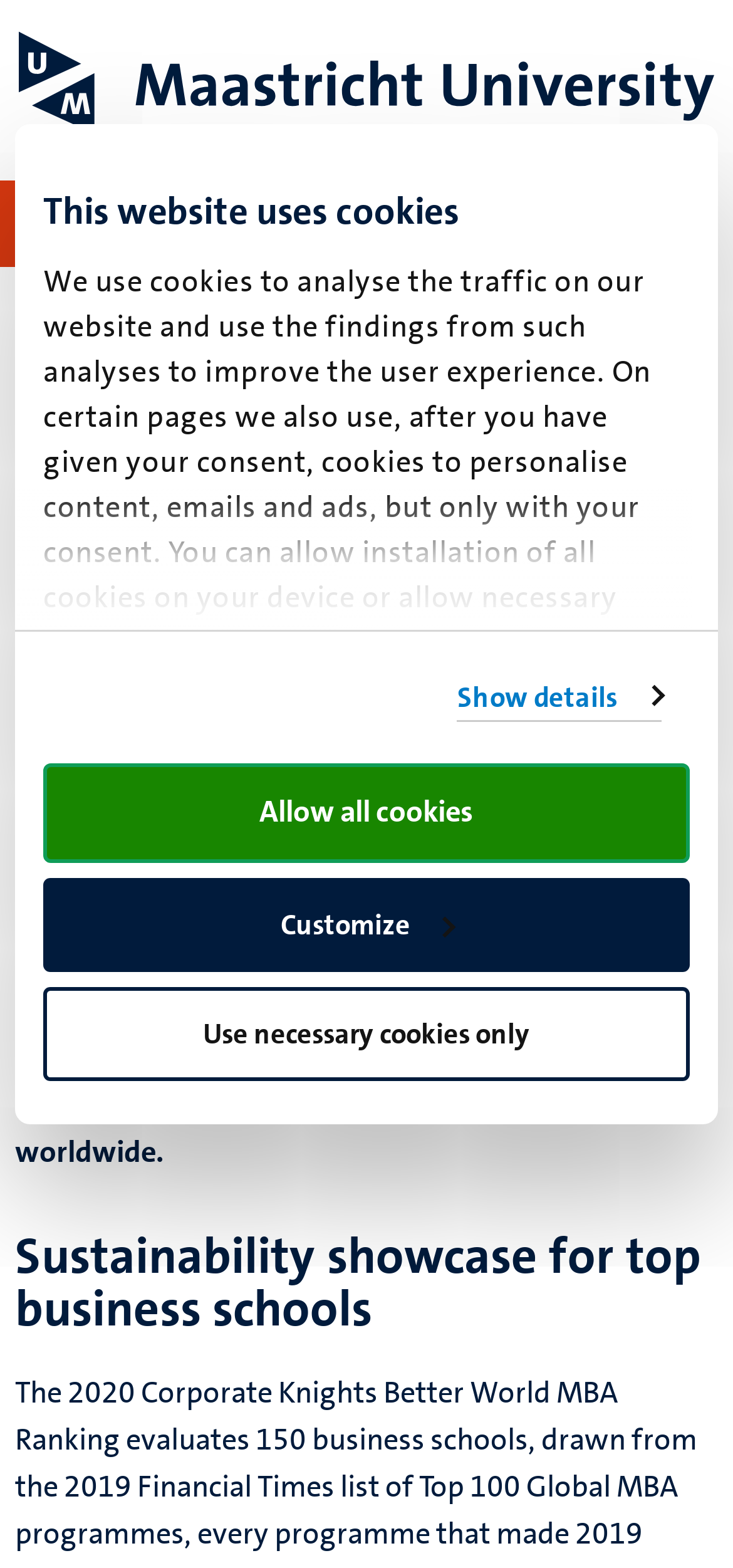Identify the bounding box coordinates of the clickable region necessary to fulfill the following instruction: "Click the Maastricht University Logo". The bounding box coordinates should be four float numbers between 0 and 1, i.e., [left, top, right, bottom].

[0.026, 0.0, 0.974, 0.114]